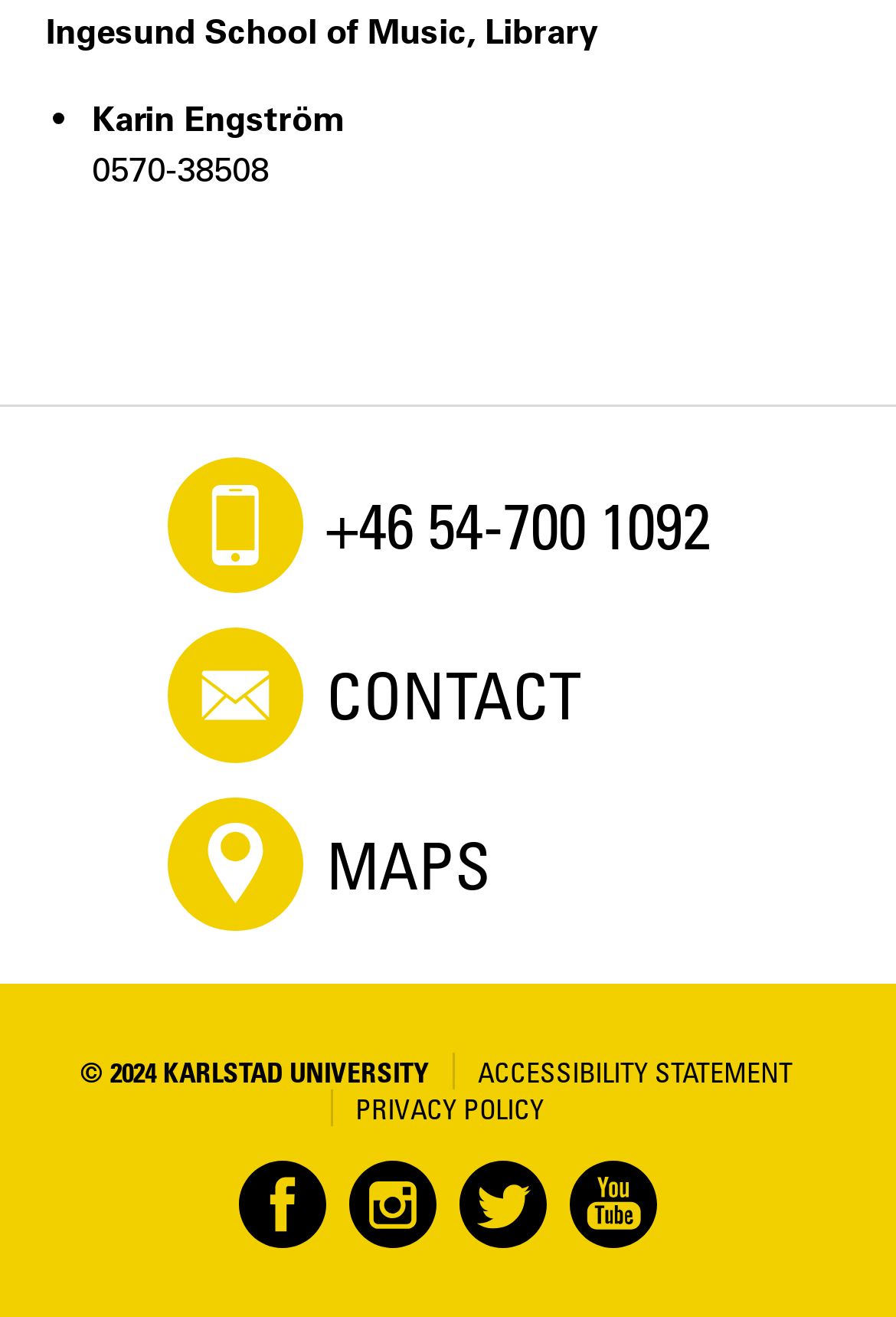Identify the bounding box coordinates for the element that needs to be clicked to fulfill this instruction: "Call the phone number". Provide the coordinates in the format of four float numbers between 0 and 1: [left, top, right, bottom].

[0.188, 0.347, 0.812, 0.45]